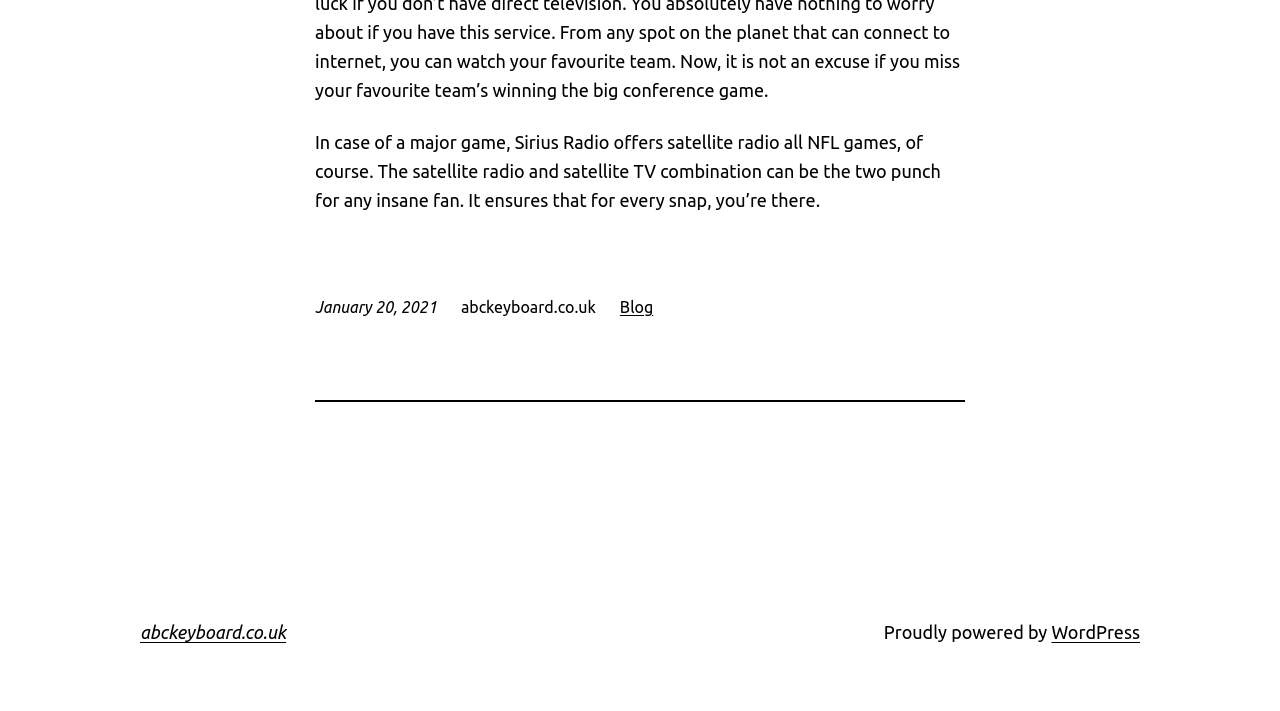Use a single word or phrase to respond to the question:
What is the topic of the article?

NFL games on Sirius Radio